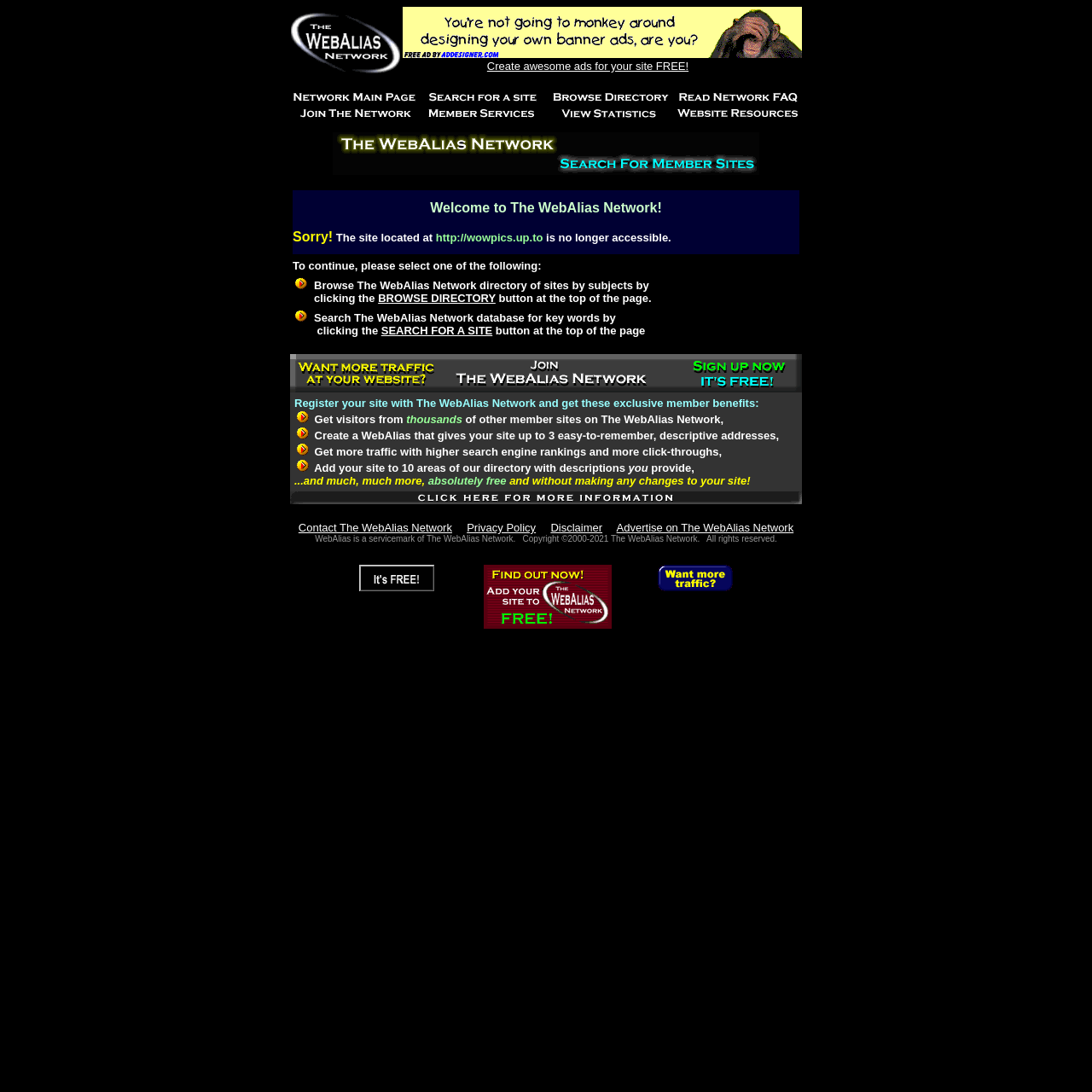Find the bounding box coordinates of the area to click in order to follow the instruction: "Go to The WebAlias Network main page".

[0.266, 0.058, 0.369, 0.071]